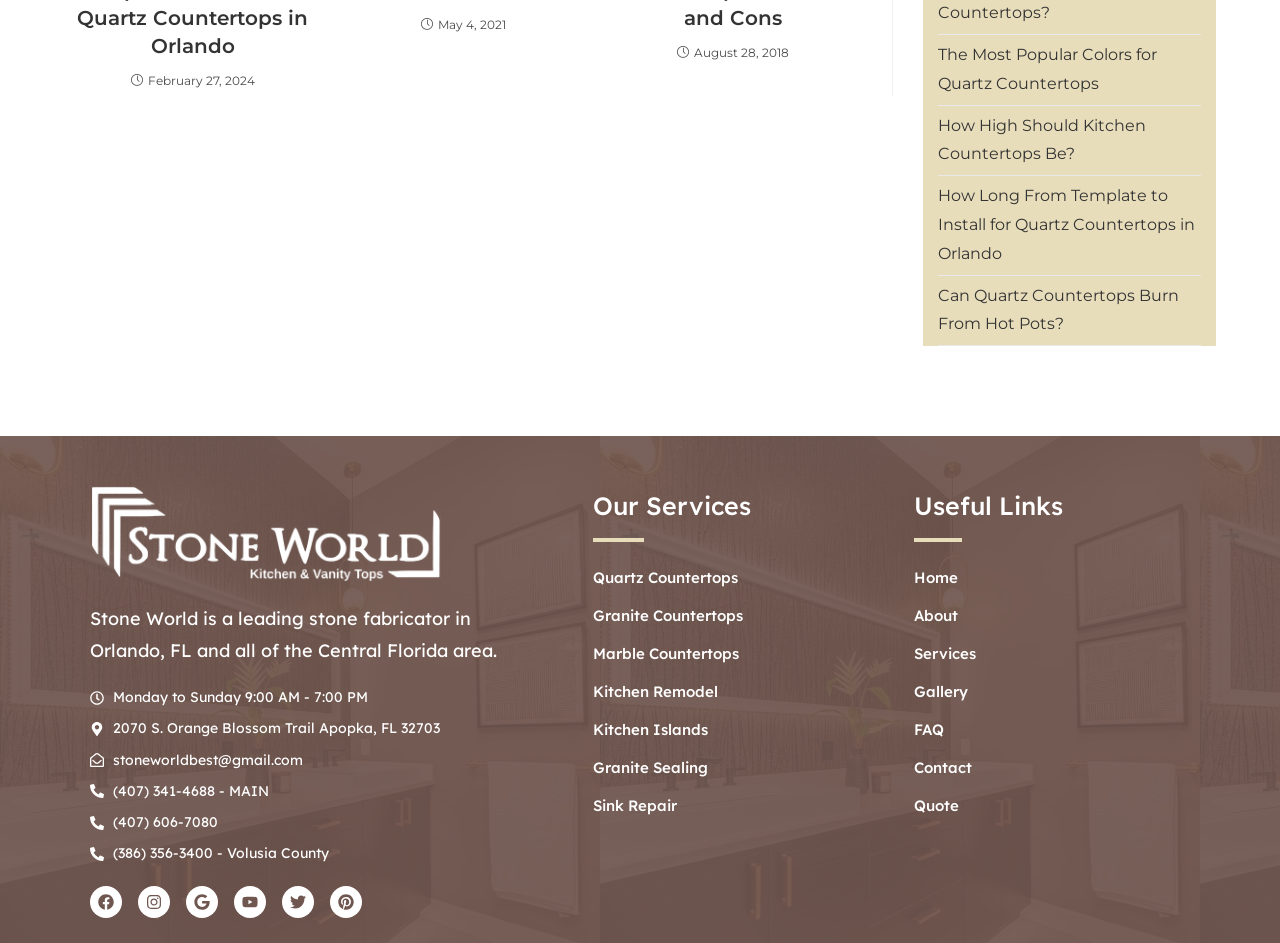Provide a brief response to the question below using a single word or phrase: 
What are the business hours of Stone World?

Monday to Sunday 9:00 AM - 7:00 PM